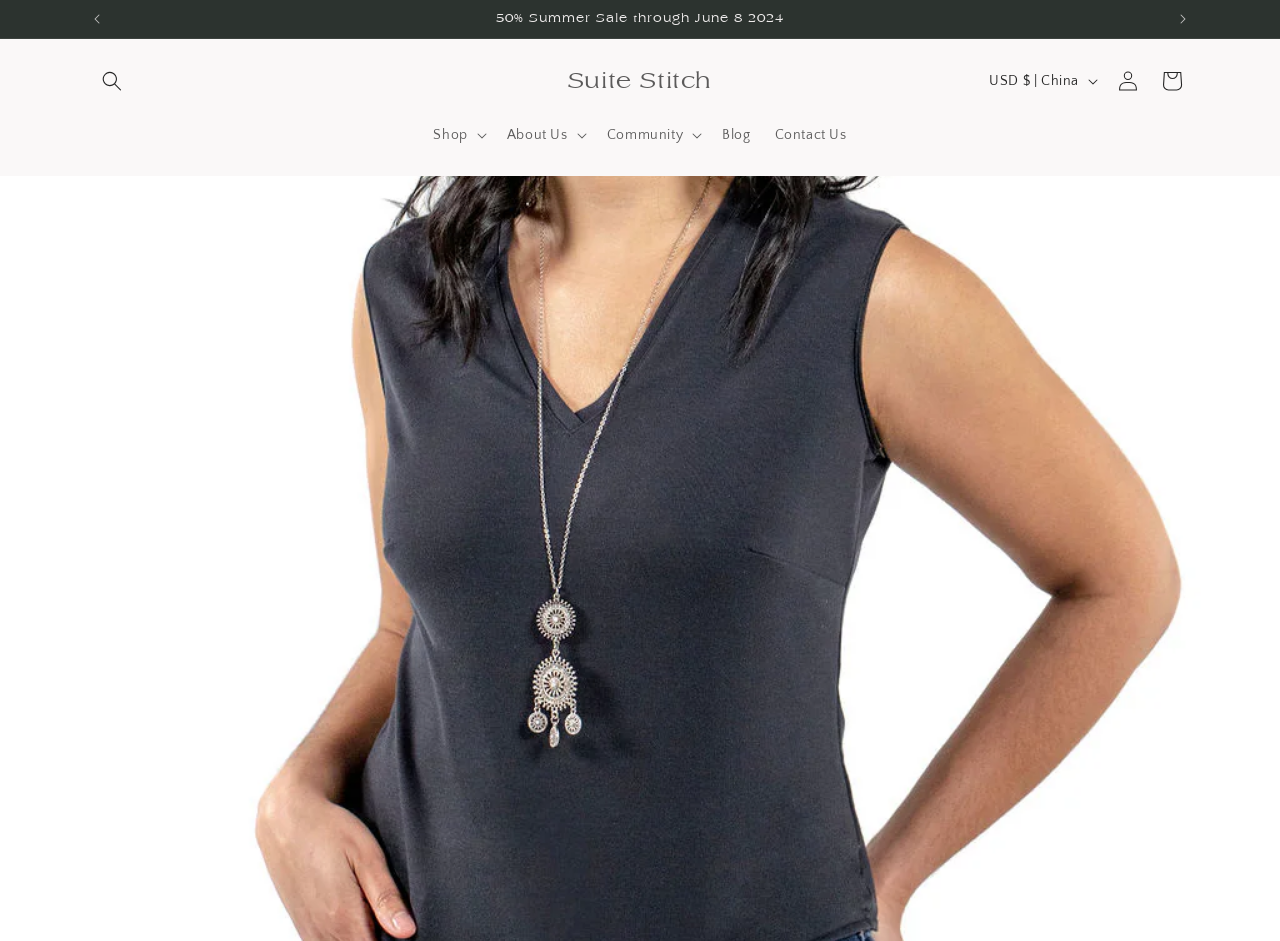Please find the main title text of this webpage.

3 Ways to Incorporate Sustainable Fashion in 2023